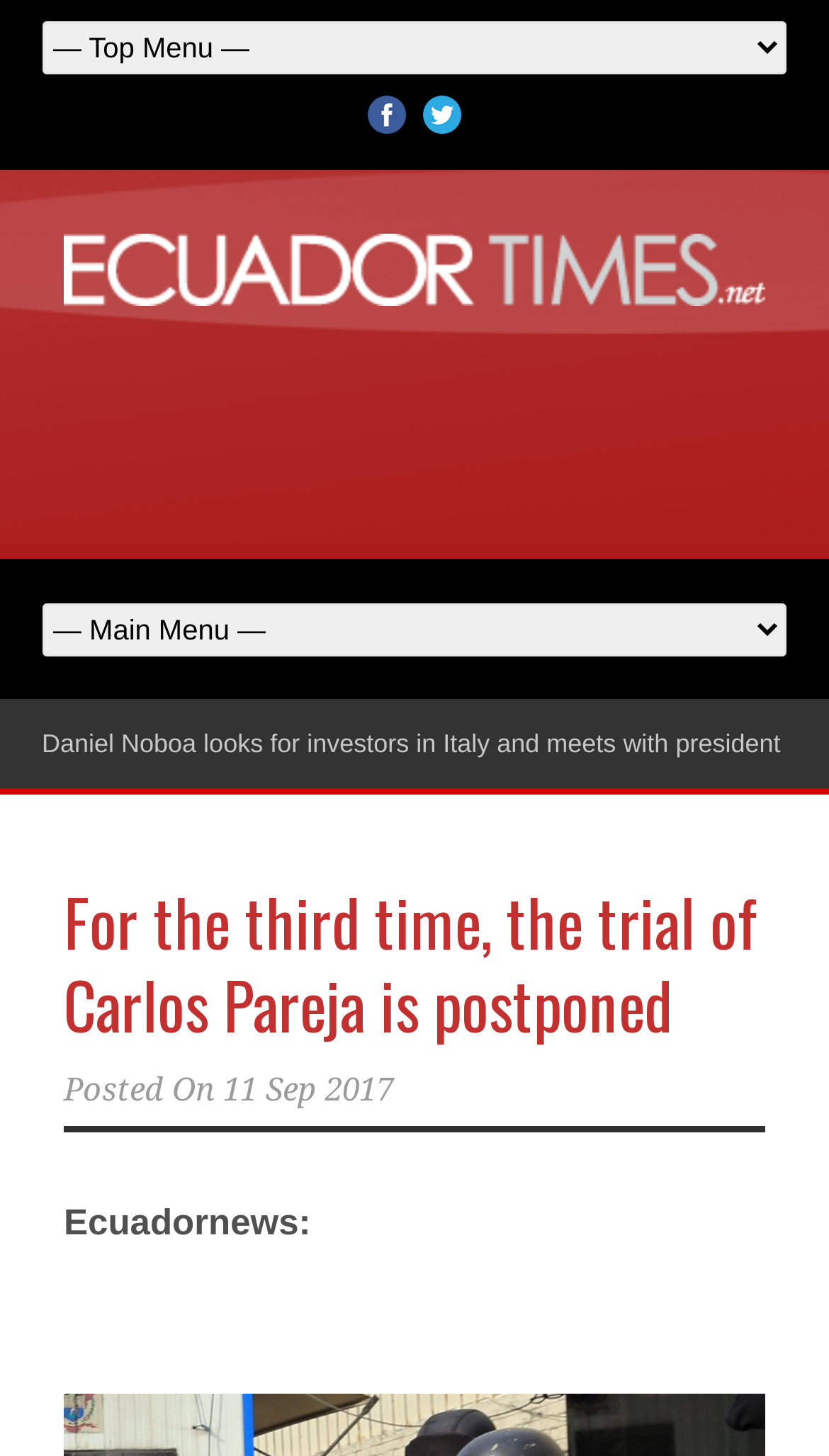What is the prefix of the news category?
Based on the screenshot, provide a one-word or short-phrase response.

Ecuadornews